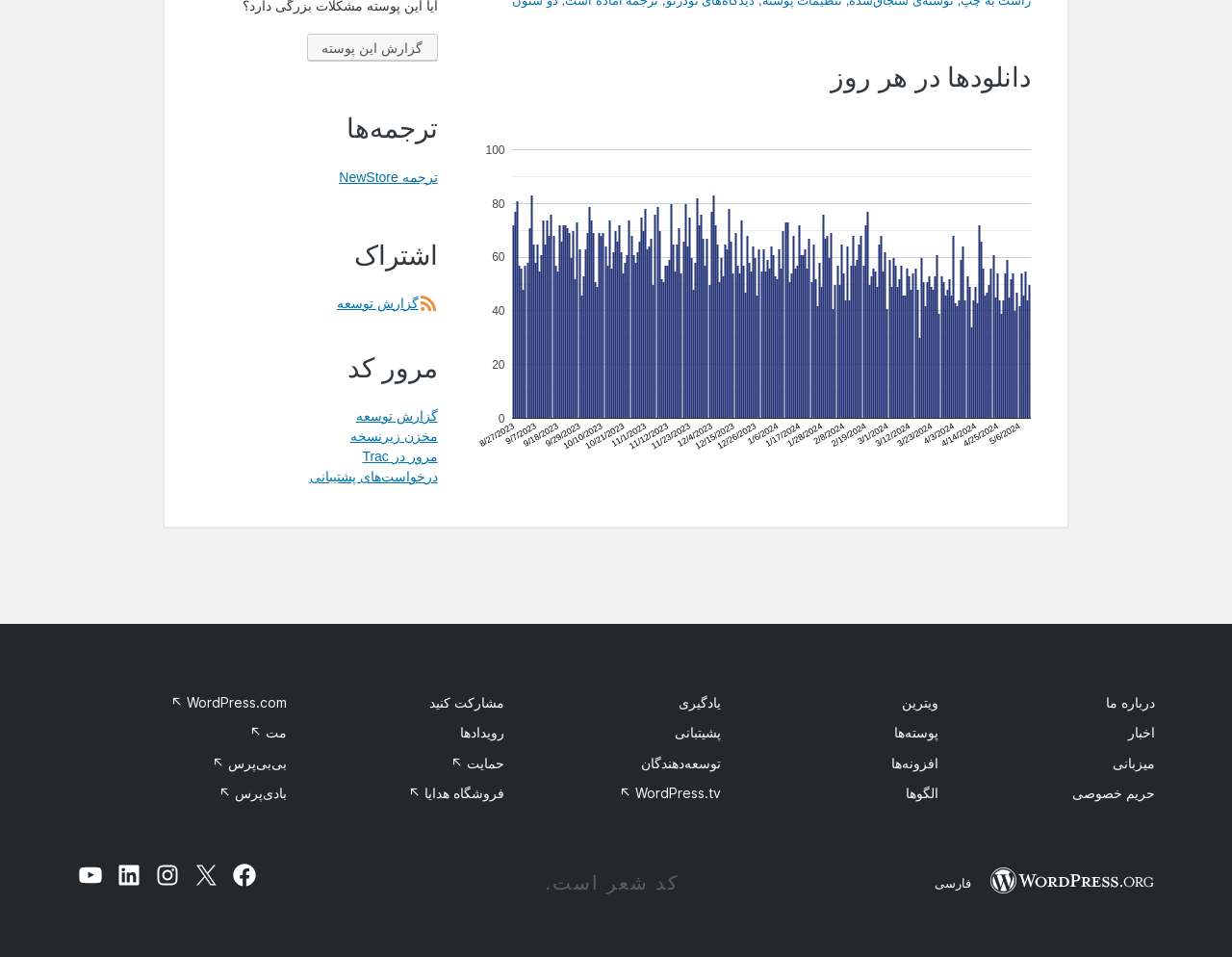Determine the bounding box coordinates of the region to click in order to accomplish the following instruction: "Translate to NewStore". Provide the coordinates as four float numbers between 0 and 1, specifically [left, top, right, bottom].

[0.275, 0.177, 0.355, 0.193]